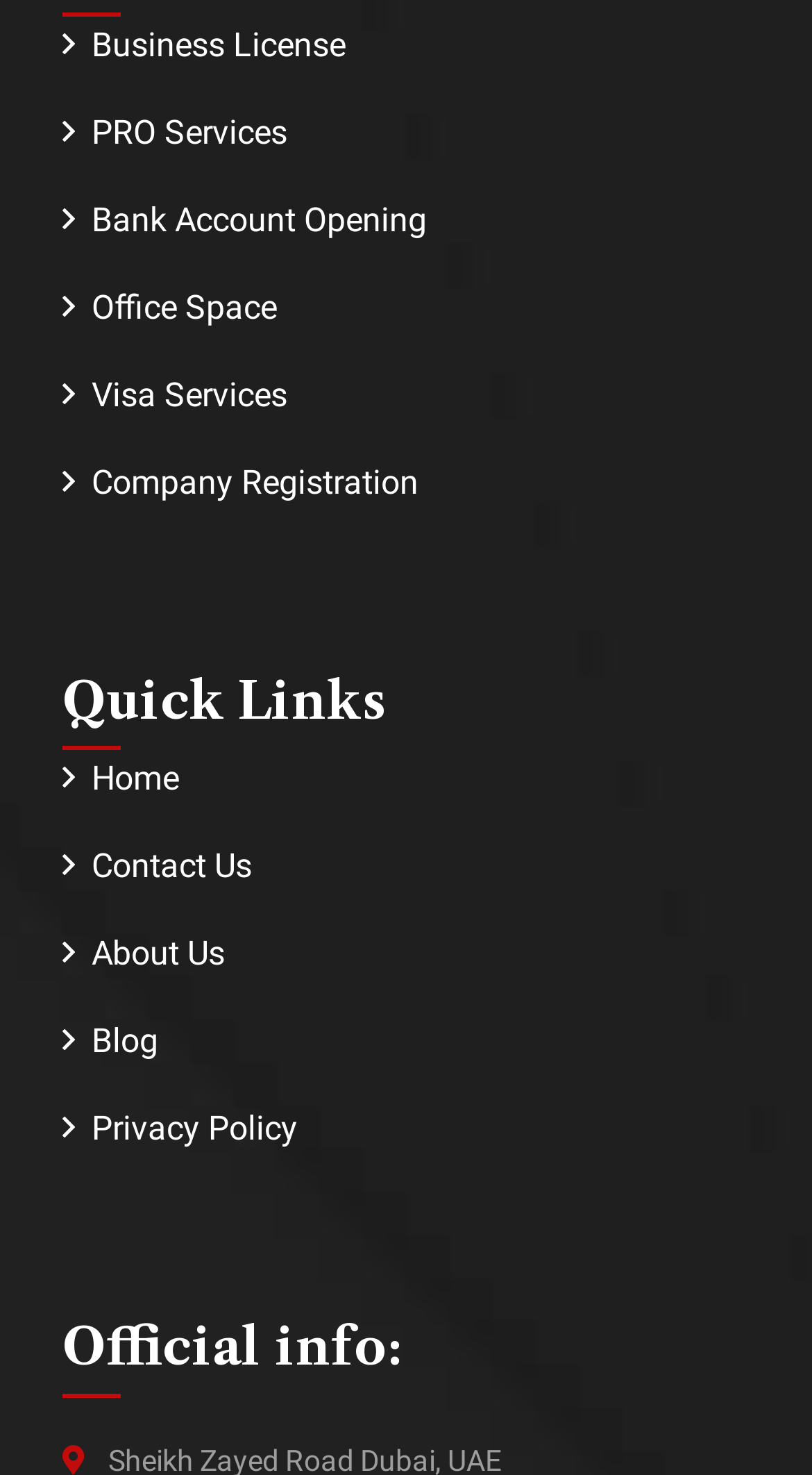Could you specify the bounding box coordinates for the clickable section to complete the following instruction: "Go to Company Registration"?

[0.077, 0.313, 0.515, 0.34]